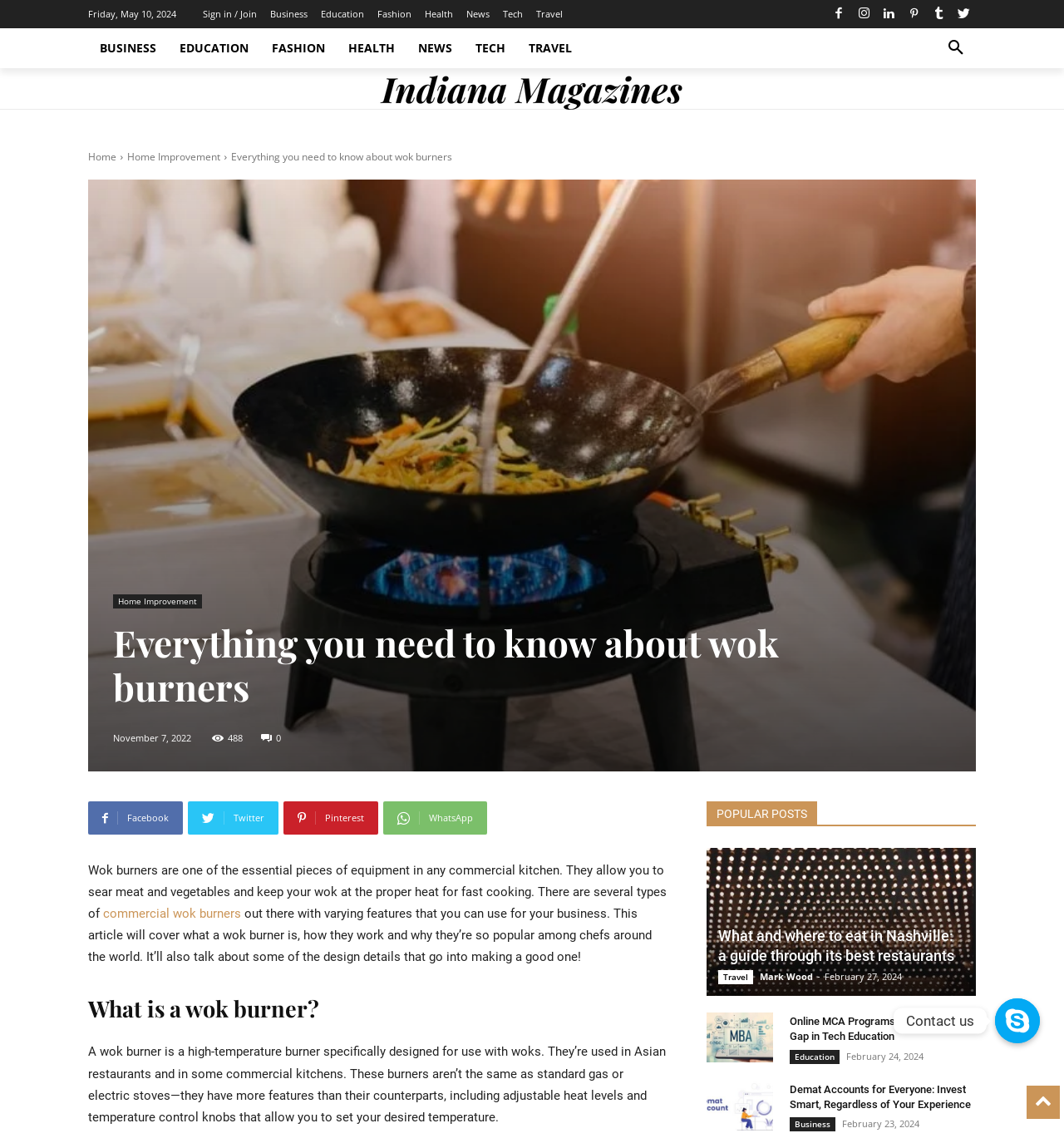Please respond in a single word or phrase: 
What is the purpose of a wok burner?

For fast cooking